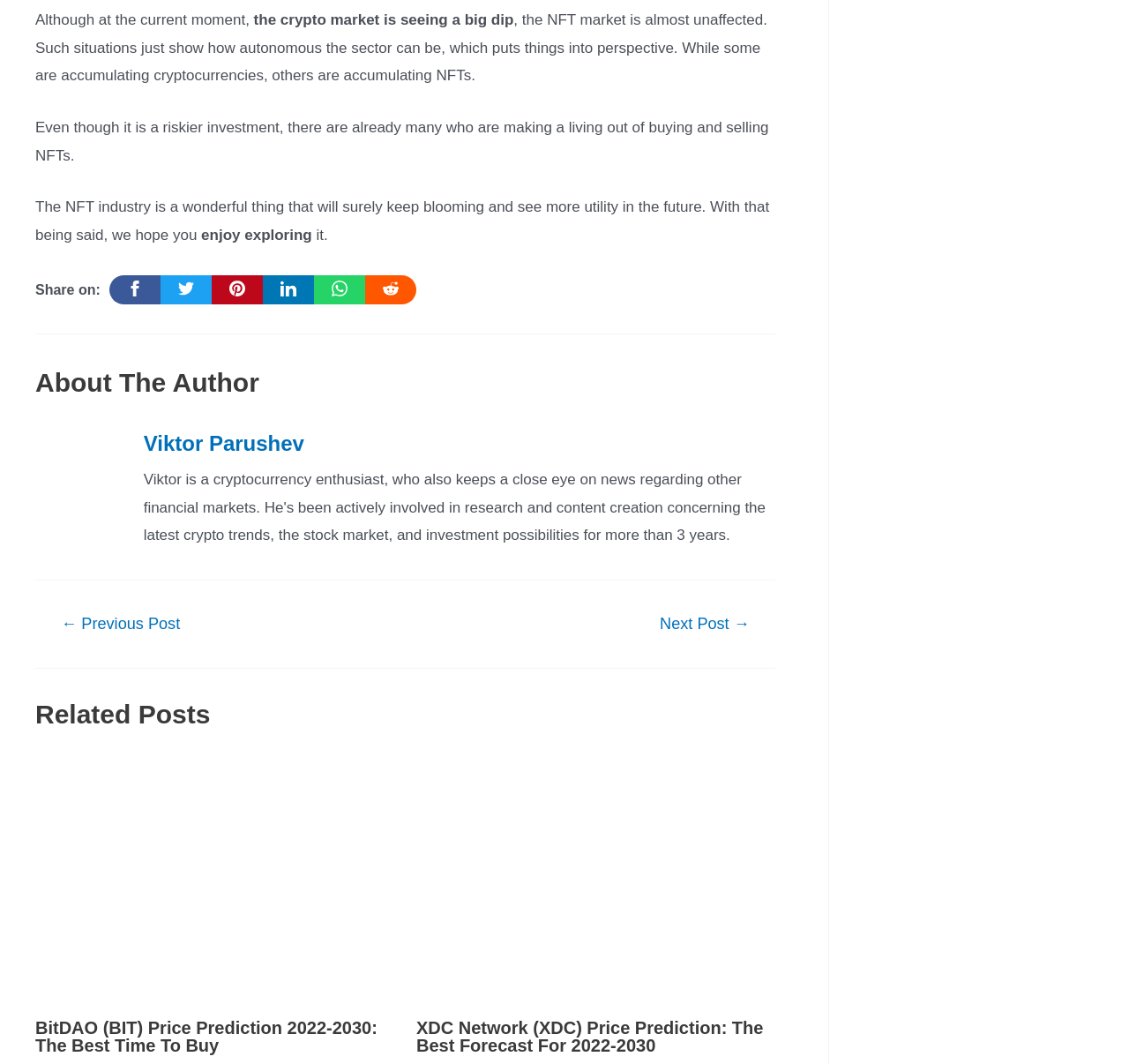Bounding box coordinates should be provided in the format (top-left x, top-left y, bottom-right x, bottom-right y) with all values between 0 and 1. Identify the bounding box for this UI element: About us

[0.031, 0.67, 0.084, 0.685]